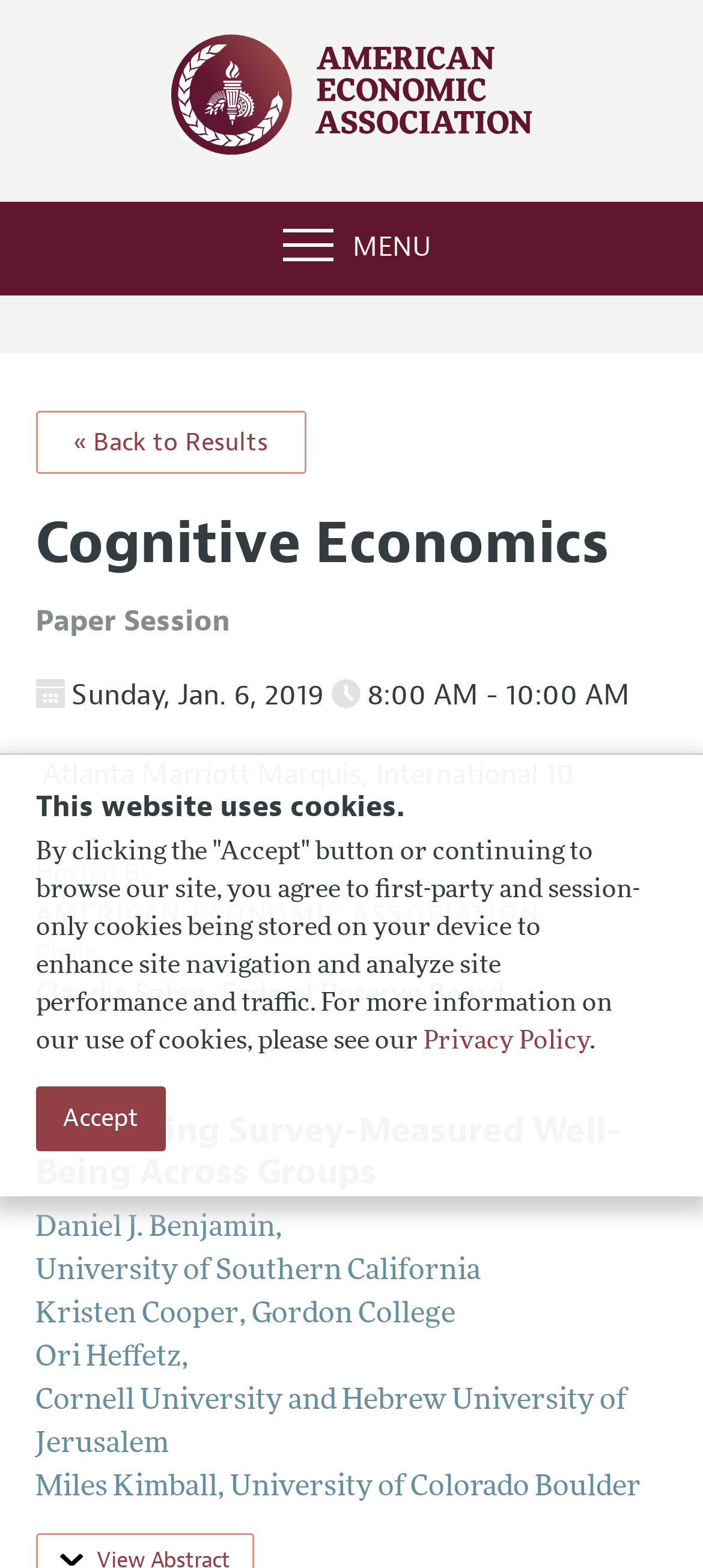Elaborate on the different components and information displayed on the webpage.

The webpage is about the American Economic Association, with a prominent heading at the top center of the page. Below this heading, there is a notification about the website using cookies, accompanied by a button to accept and a link to the privacy policy.

The top-left corner of the page features a logo of the American Economic Association, which is also a link. Next to the logo, there is a menu button. When clicked, it reveals a search box and a search button, as well as a link to go back to the results.

The main content of the page is about a paper session on Cognitive Economics, which is scheduled on Sunday, January 6, 2019, from 8:00 AM to 10:00 AM at the Atlanta Marriott Marquis, International 10. The session is hosted by the American Economic Association and chaired by Claudia Sahm from the Federal Reserve Board.

Below the session details, there is a list of presenters, including Daniel J. Benjamin from the University of Southern California, Kristen Cooper from Gordon College, Ori Heffetz from Cornell University and Hebrew University of Jerusalem, and Miles Kimball from the University of Colorado Boulder. Each presenter's name is followed by their affiliation.